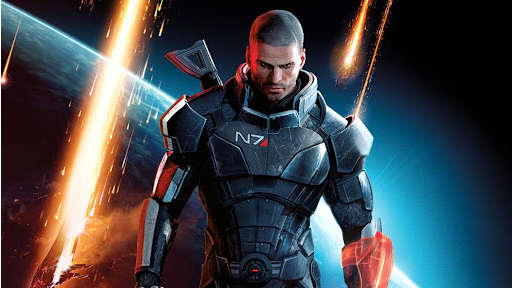What is the name of the game series?
Offer a detailed and exhaustive answer to the question.

The image features an iconic character from the beloved video game series 'Mass Effect', which is known for its captivating storytelling and rich sci-fi universe. The caption explicitly mentions the game series, making it clear that the character is from Mass Effect.